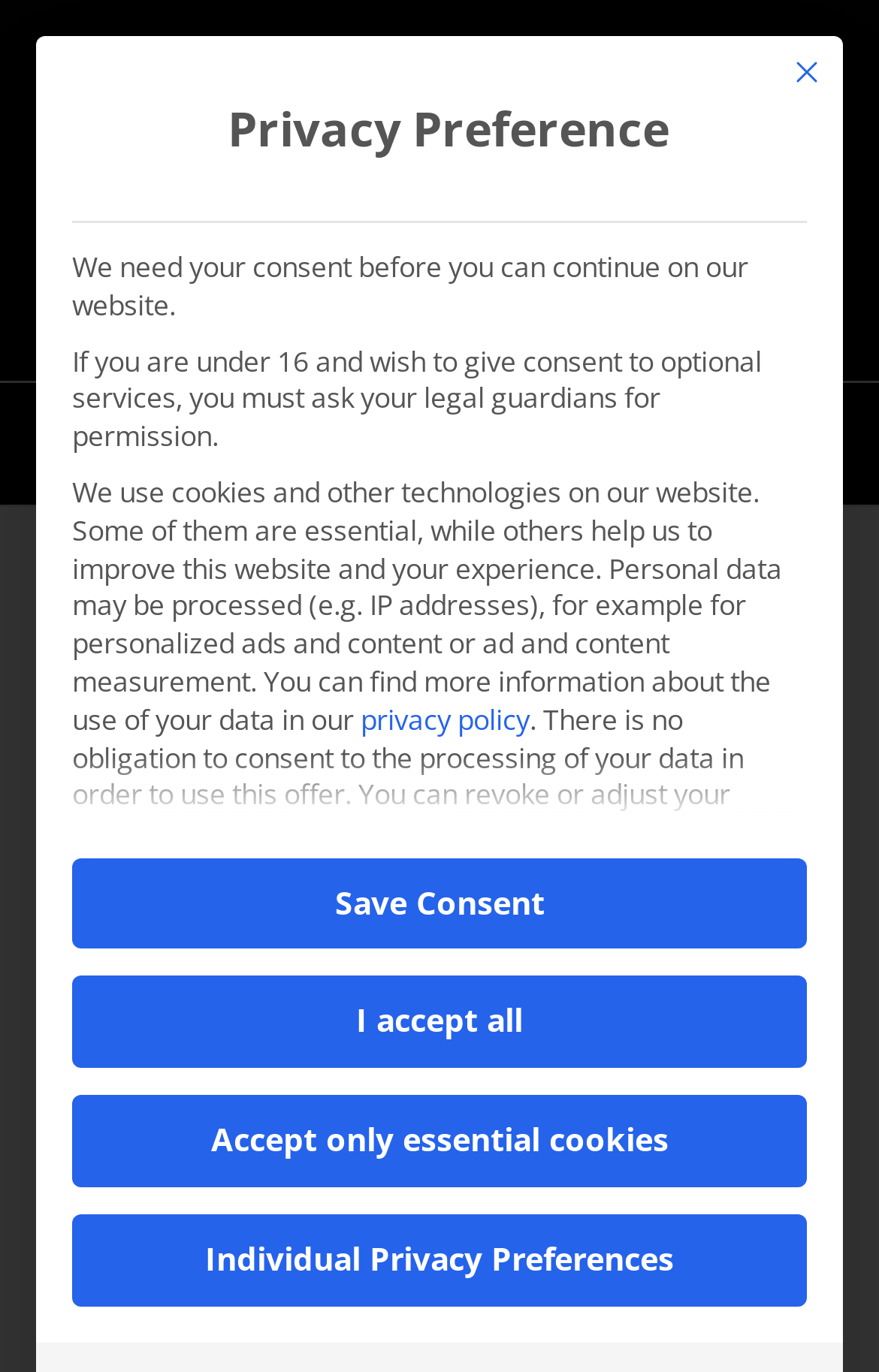Refer to the image and answer the question with as much detail as possible: What is the logo of the research services?

The logo of the research services is 'infobroker.de' which can be found on the top left corner of the webpage, indicated by the link element with the text 'infobroker.de Research Services Logo'.